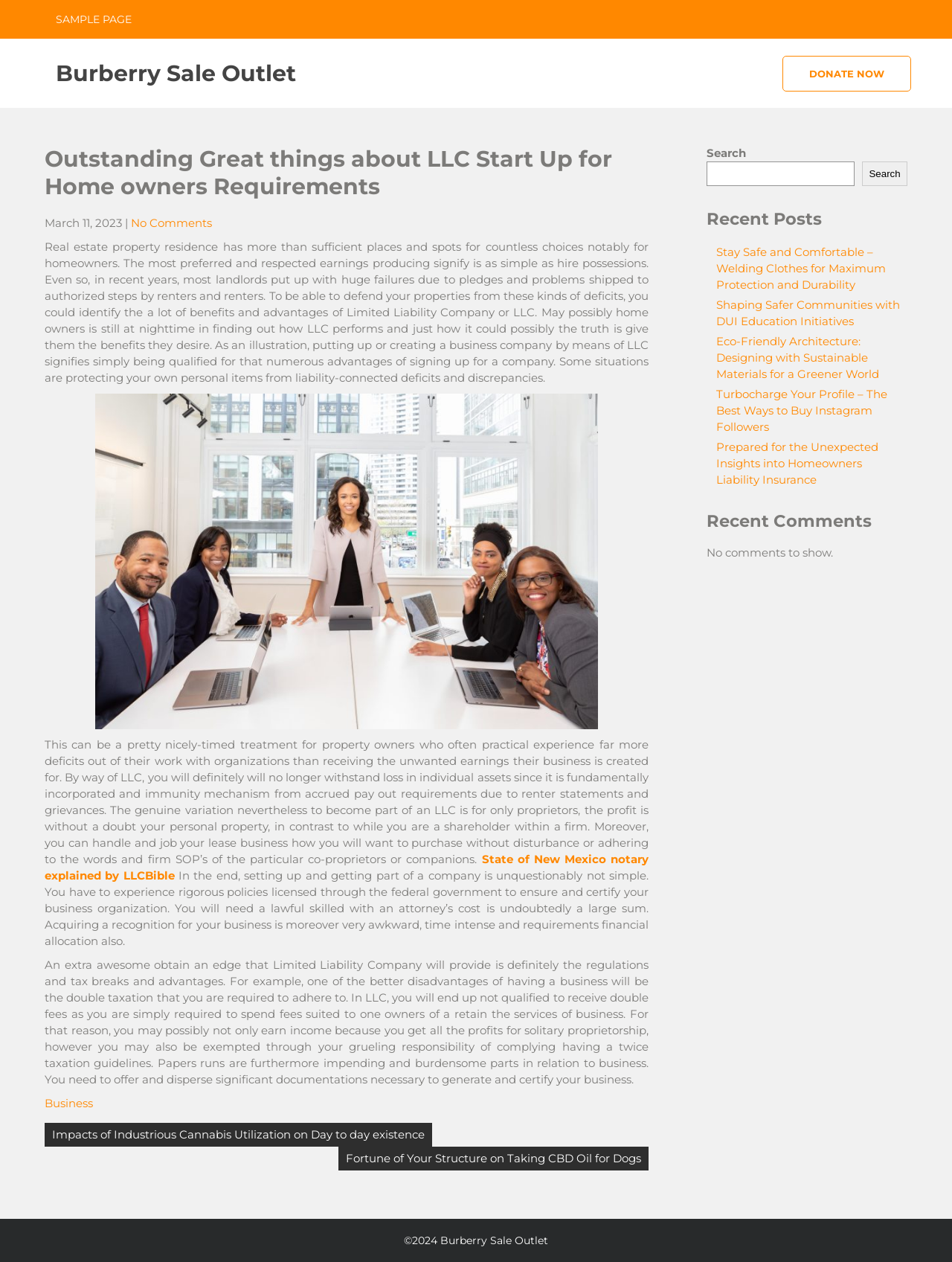Give a short answer to this question using one word or a phrase:
What type of business is being discussed?

Real estate